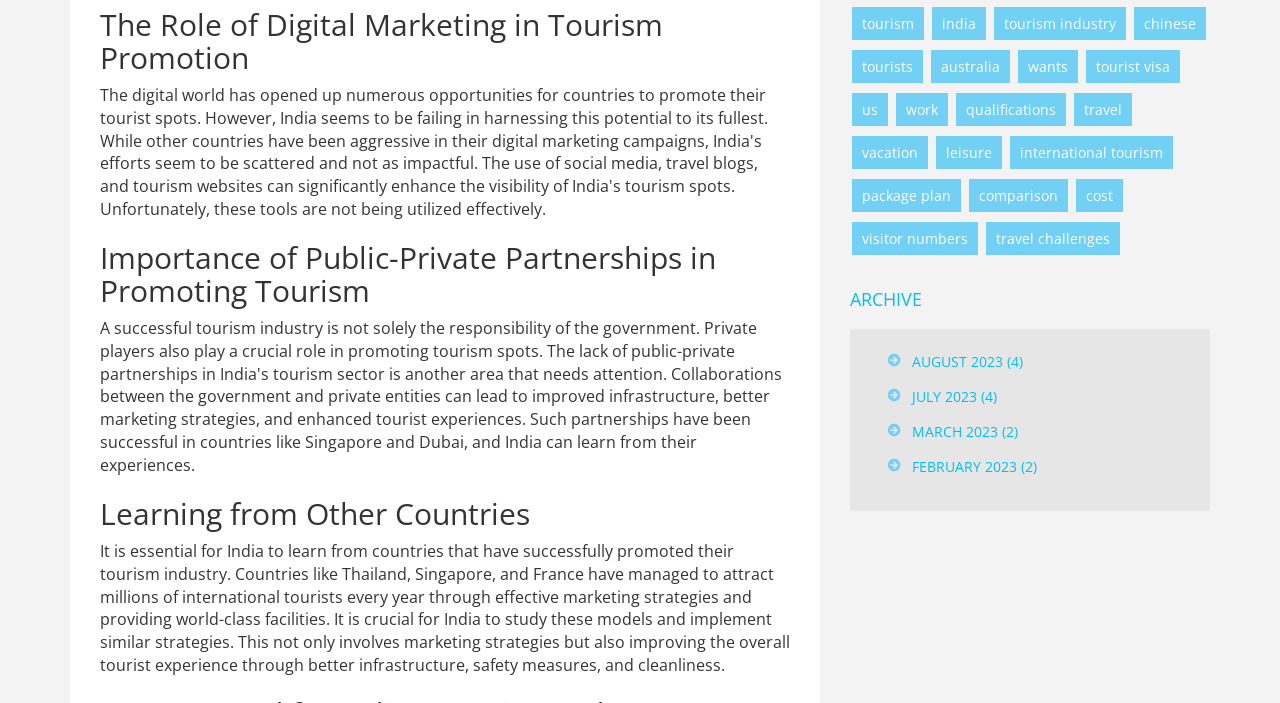Please answer the following question using a single word or phrase: 
How many headings are on this webpage?

3